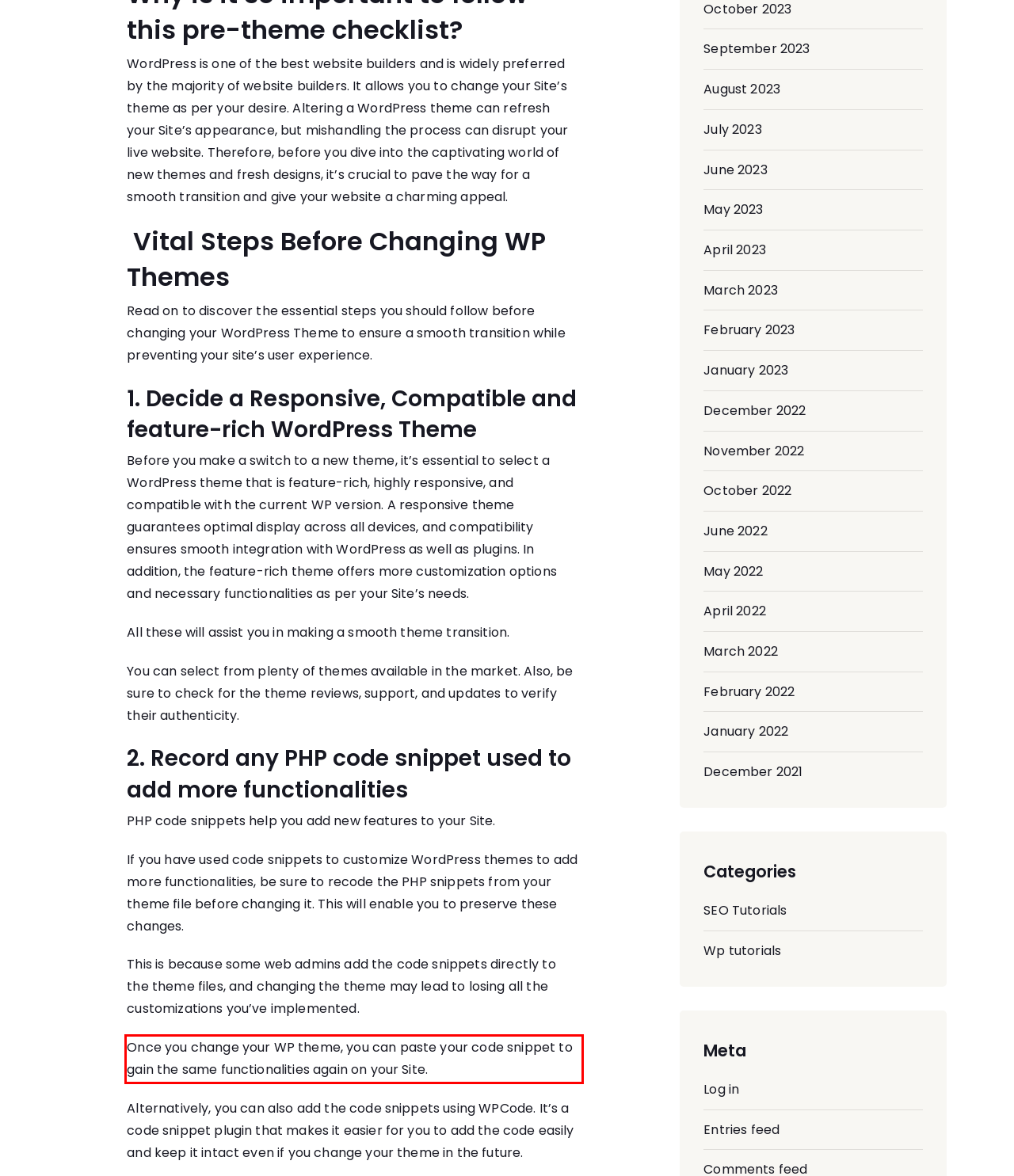Examine the webpage screenshot, find the red bounding box, and extract the text content within this marked area.

Once you change your WP theme, you can paste your code snippet to gain the same functionalities again on your Site.